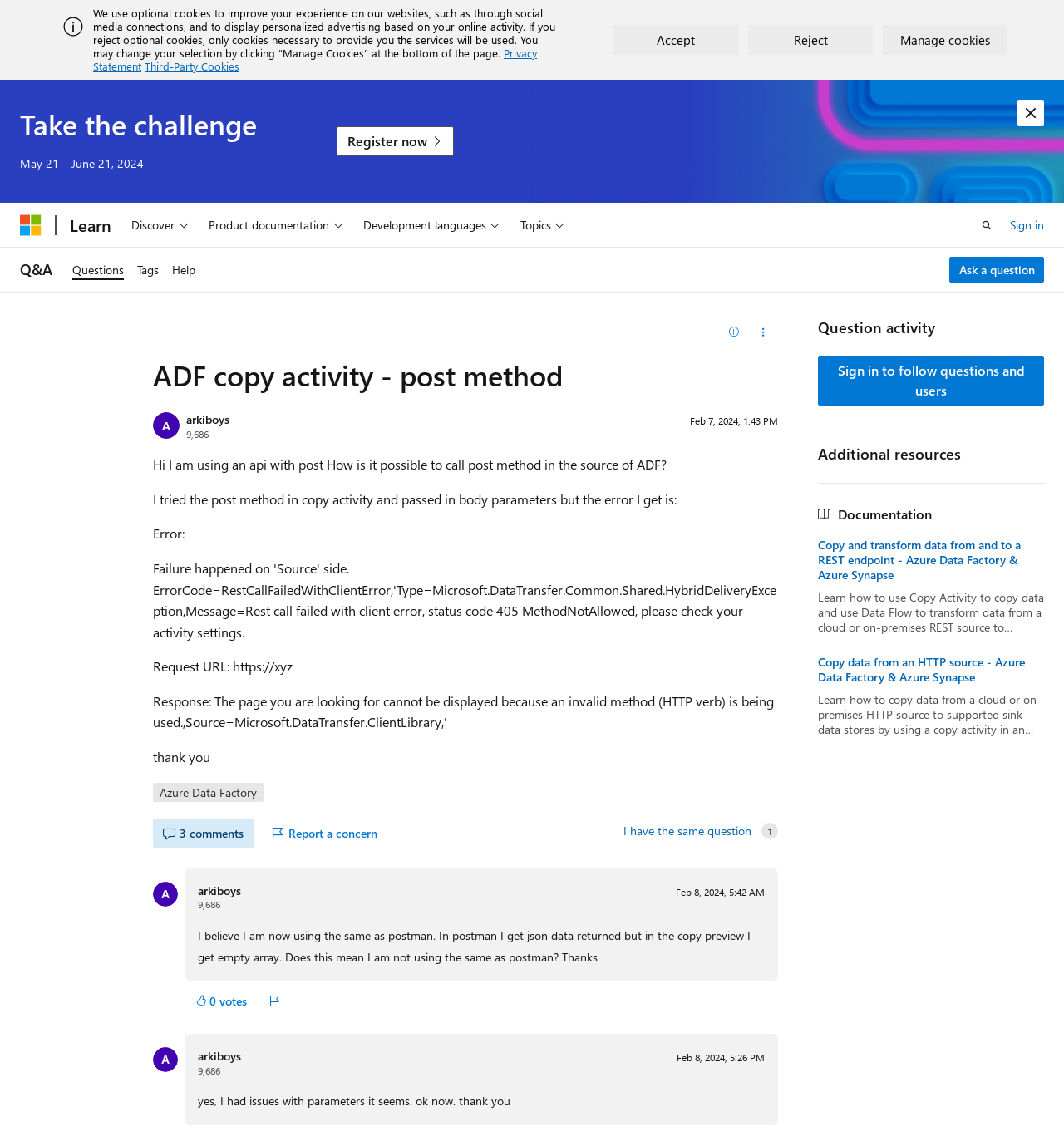Identify the bounding box of the UI component described as: "Register now".

[0.316, 0.111, 0.427, 0.138]